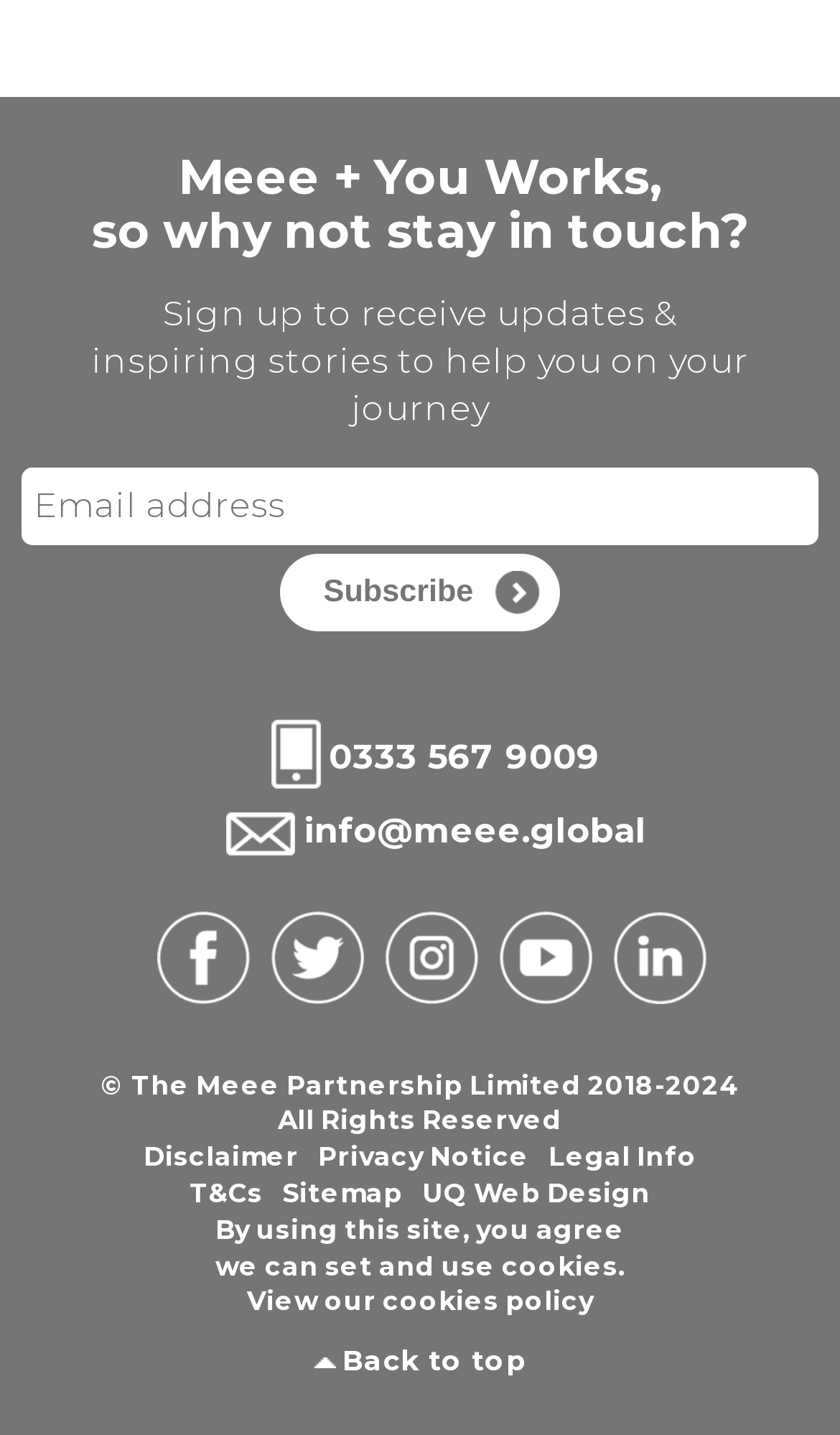Point out the bounding box coordinates of the section to click in order to follow this instruction: "Call Meee".

[0.392, 0.513, 0.715, 0.541]